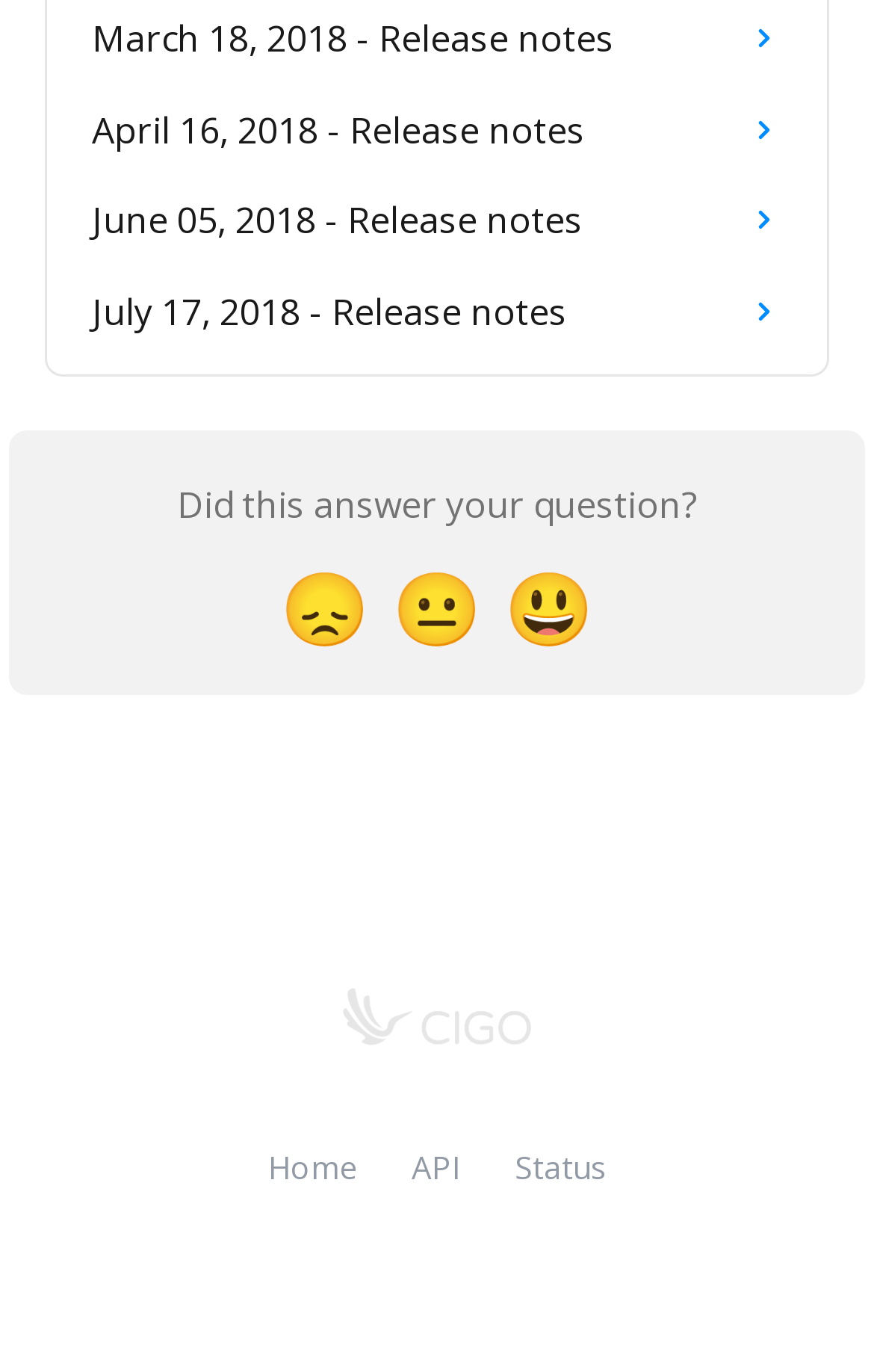Give a concise answer using only one word or phrase for this question:
What is the topic of the release notes?

Cigo Tracker